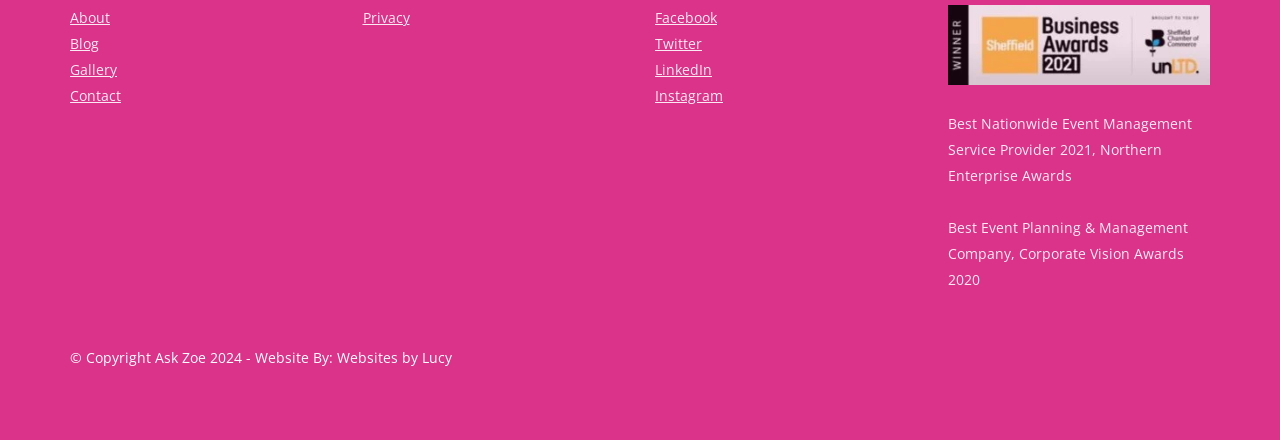Identify the bounding box coordinates for the UI element described as follows: All Case Studies. Use the format (top-left x, top-left y, bottom-right x, bottom-right y) and ensure all values are floating point numbers between 0 and 1.

[0.515, 0.163, 0.72, 0.273]